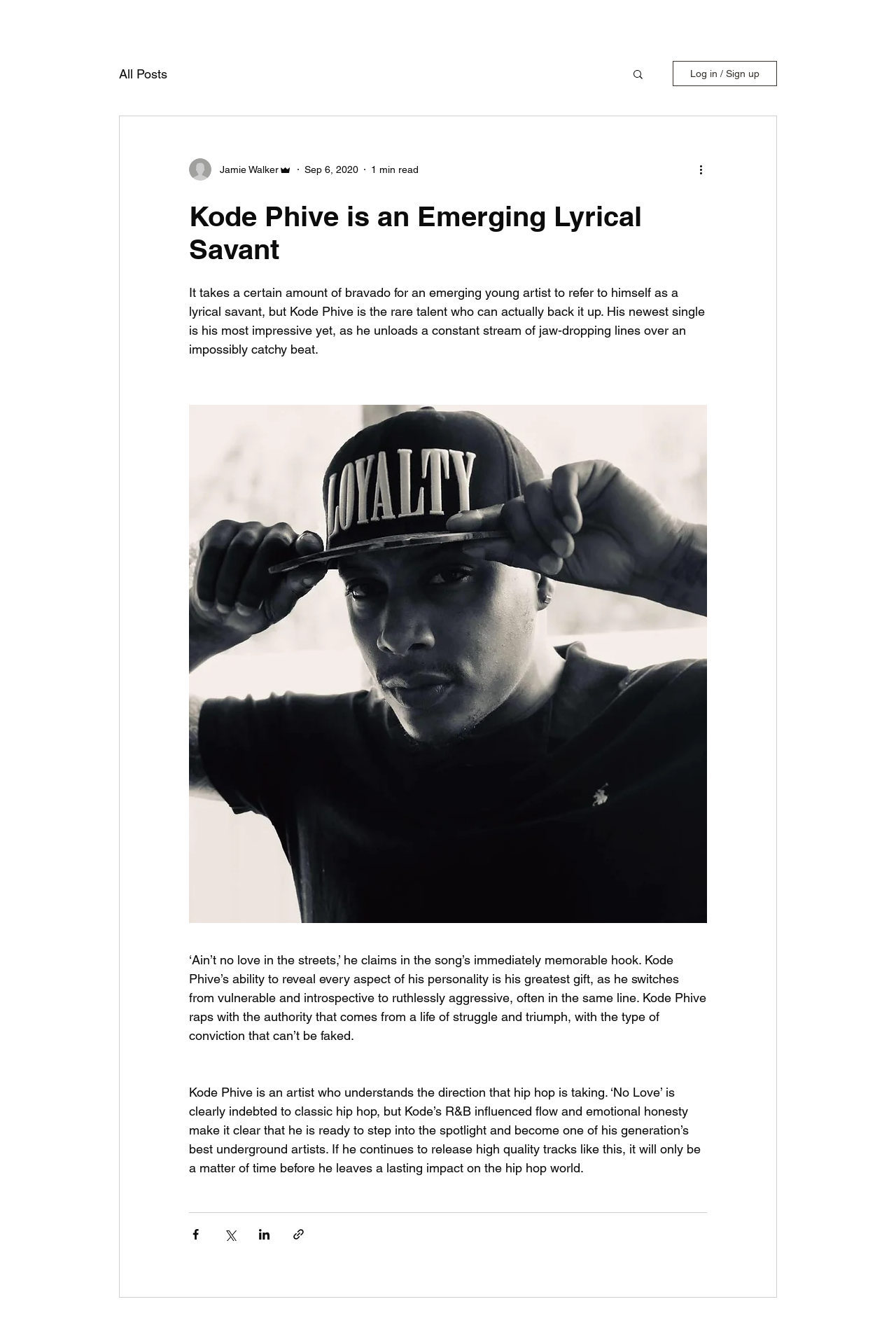Provide a short, one-word or phrase answer to the question below:
What is the genre of music Kode Phive is associated with?

Hip hop